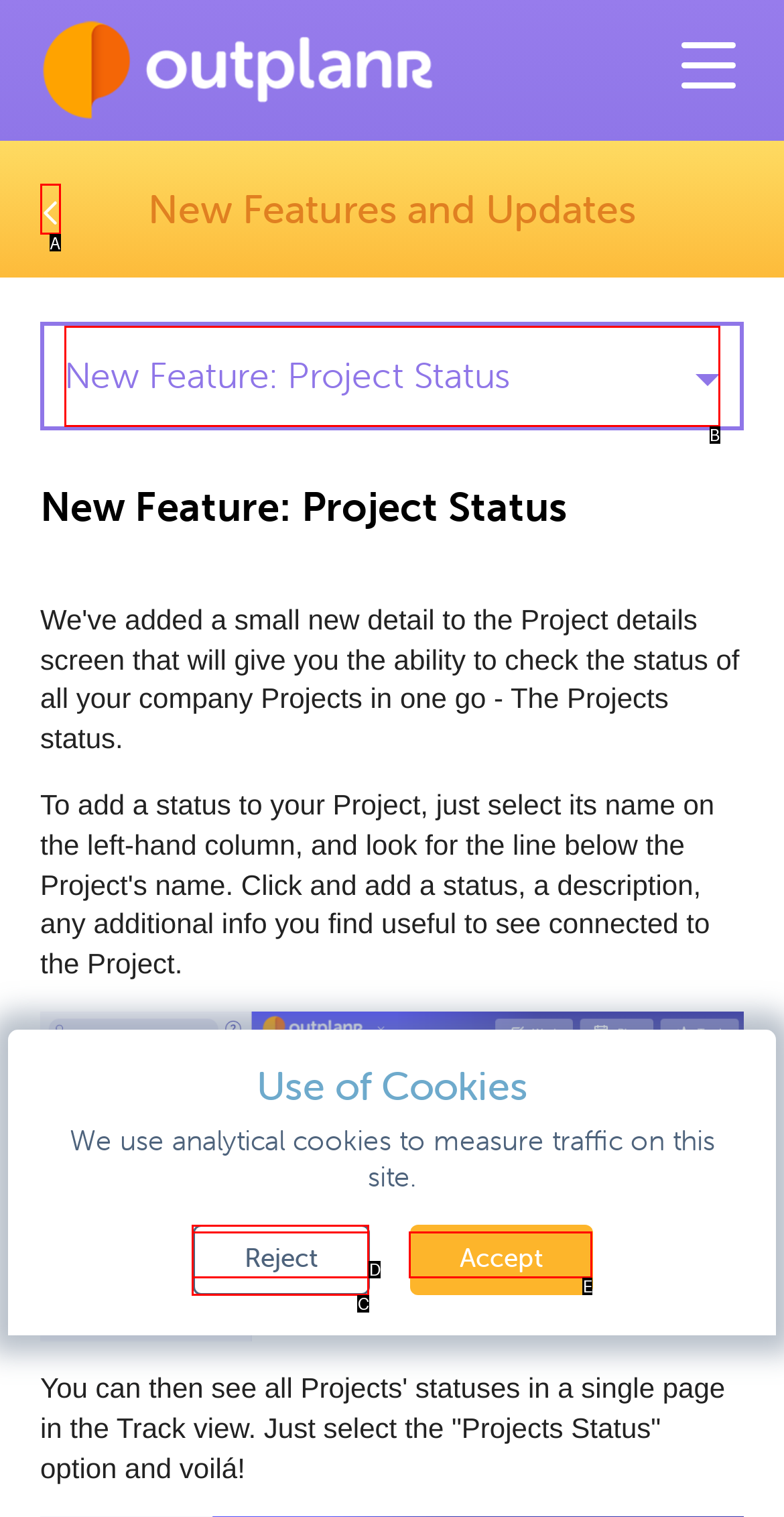Select the letter that corresponds to the UI element described as: Accept
Answer by providing the letter from the given choices.

E